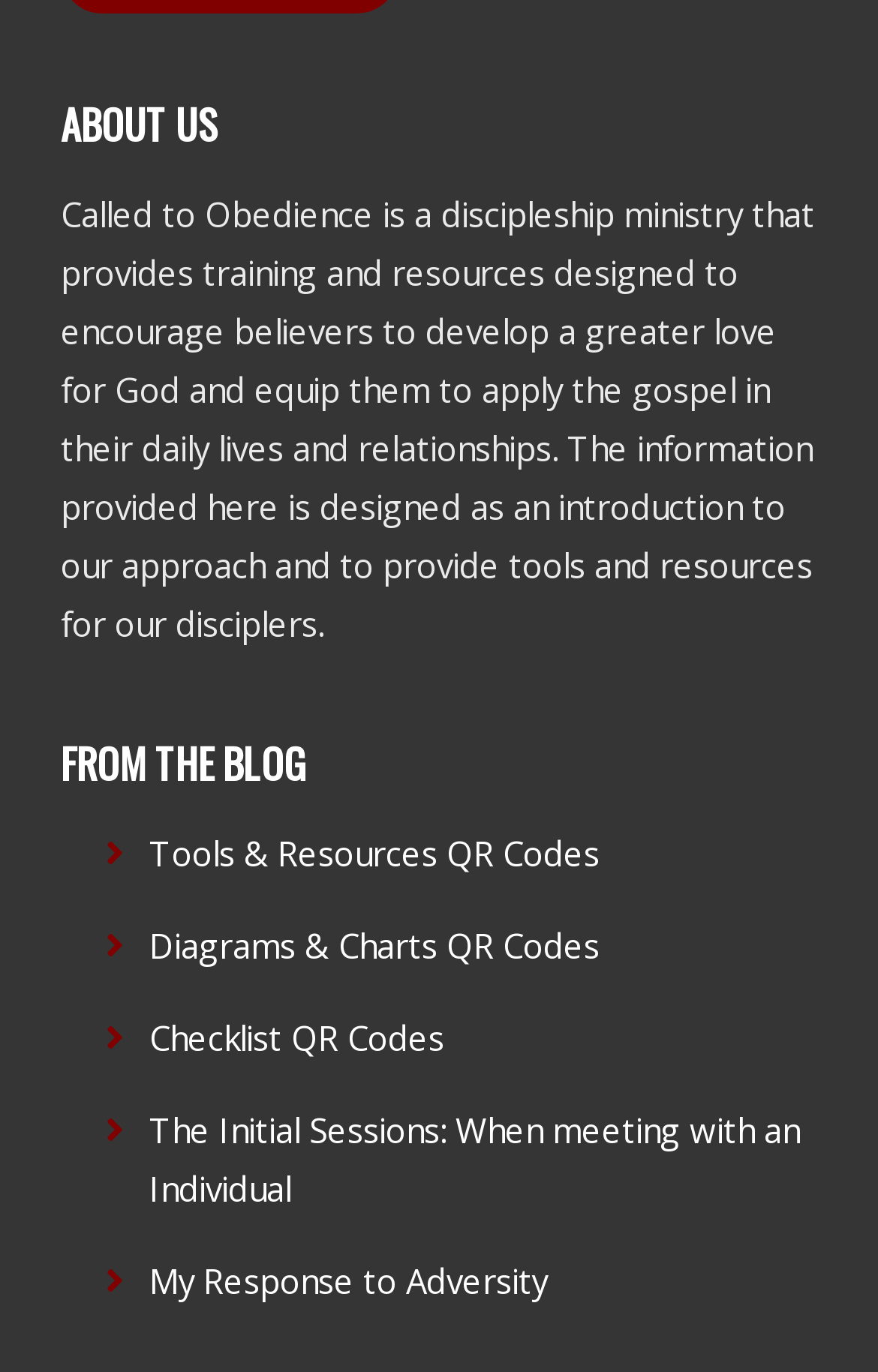What is the purpose of the 'Initial Sessions'?
Refer to the image and answer the question using a single word or phrase.

Meeting with an individual